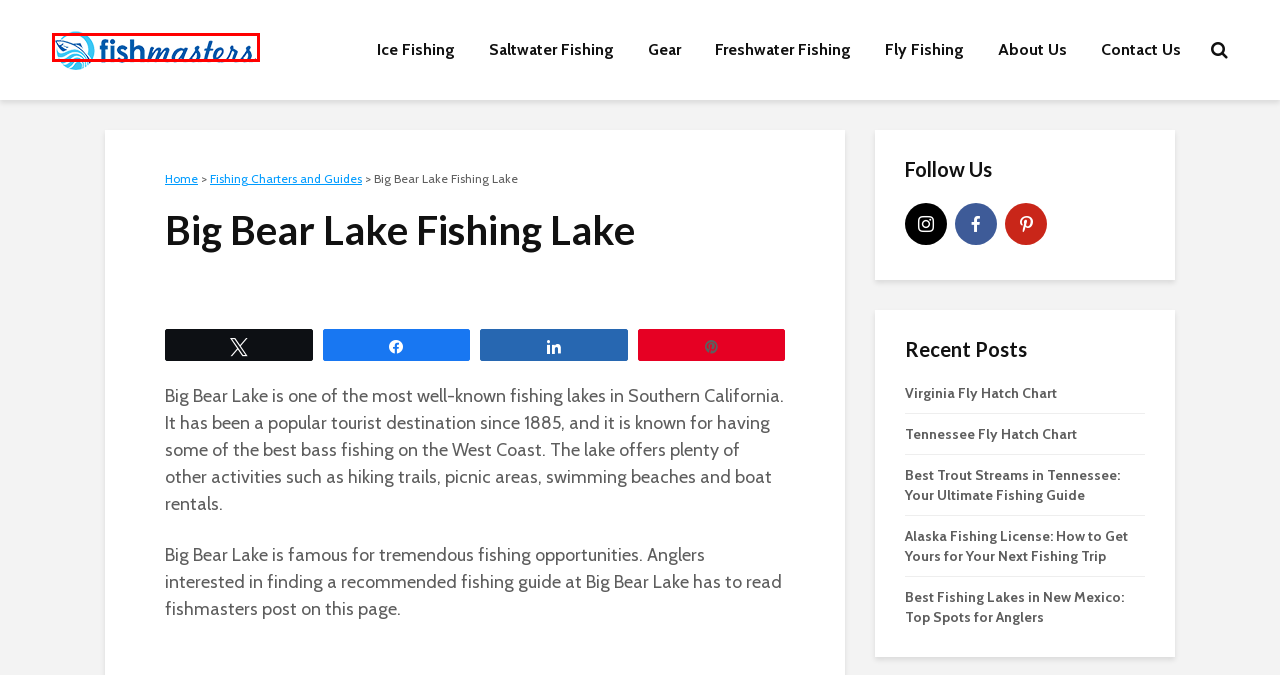Look at the screenshot of a webpage that includes a red bounding box around a UI element. Select the most appropriate webpage description that matches the page seen after clicking the highlighted element. Here are the candidates:
A. Tennessee Fly Hatch Chart: A Comprehensive Guide for Anglers - Fishmasters.com
B. Alaska Fishing License: How to Get Yours for Your Next Fishing Trip - Fishmasters.com
C. Fishing Charters and Guides - Fishmasters.com
D. Fishmasters Fishing Blog
E. Bass Fishing - Fishmasters.com
F. Best Fishing Lakes in New Mexico: Top Spots for Anglers - Fishmasters.com
G. Virginia Fly Hatch Chart: Essential Guide for Anglers
H. Best Trout Streams in Tennessee: Your Ultimate Fishing Guide - Fishmasters.com

D